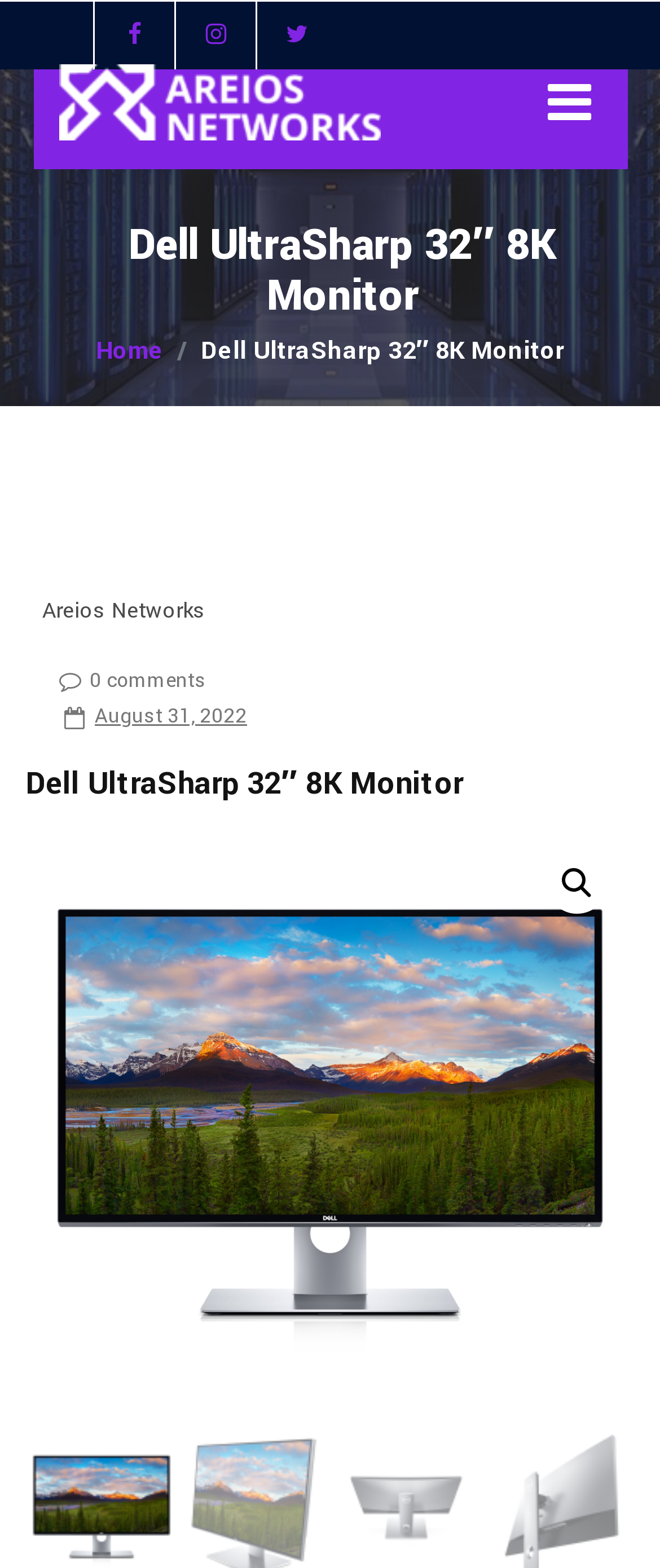Please examine the image and provide a detailed answer to the question: What is the date of the article?

I found the answer by looking at the link element with the text ' August 31, 2022' at coordinates [0.038, 0.446, 0.374, 0.469]. This suggests that the webpage is an article, and the date of the article is 'August 31, 2022'.